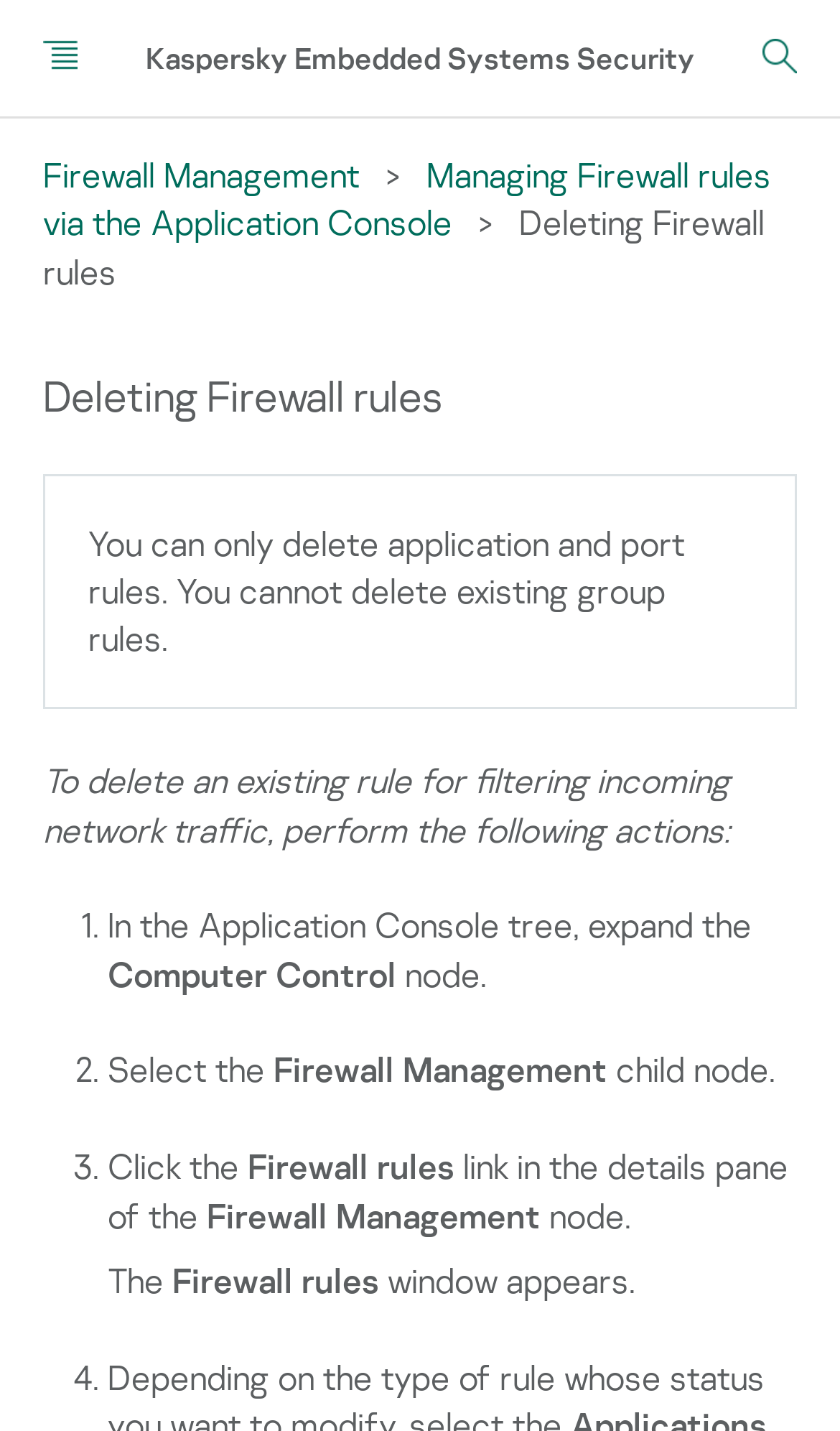Where is the Firewall rules link located?
Provide a concise answer using a single word or phrase based on the image.

In the details pane